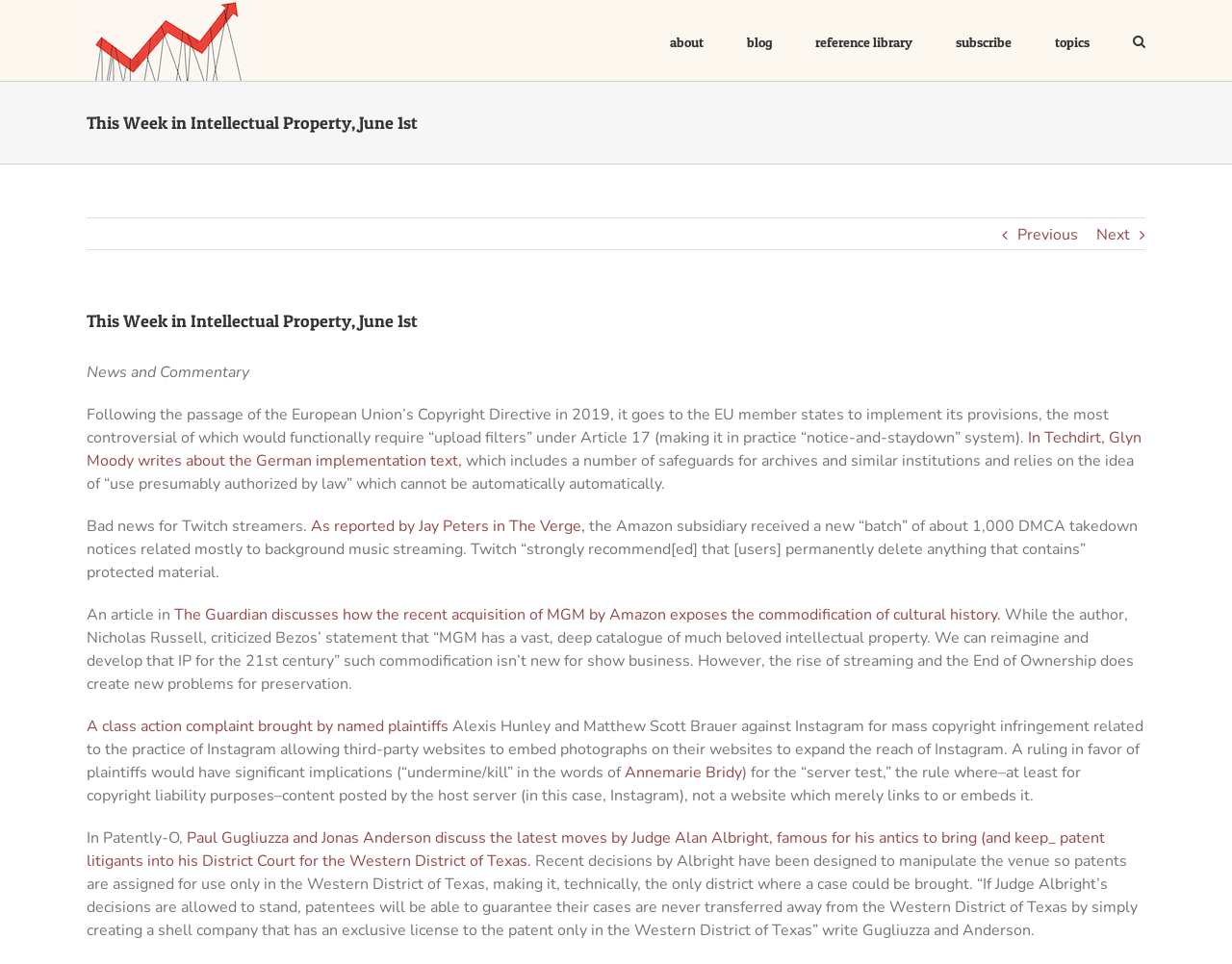Specify the bounding box coordinates of the area to click in order to execute this command: 'Click Join in'. The coordinates should consist of four float numbers ranging from 0 to 1, and should be formatted as [left, top, right, bottom].

None